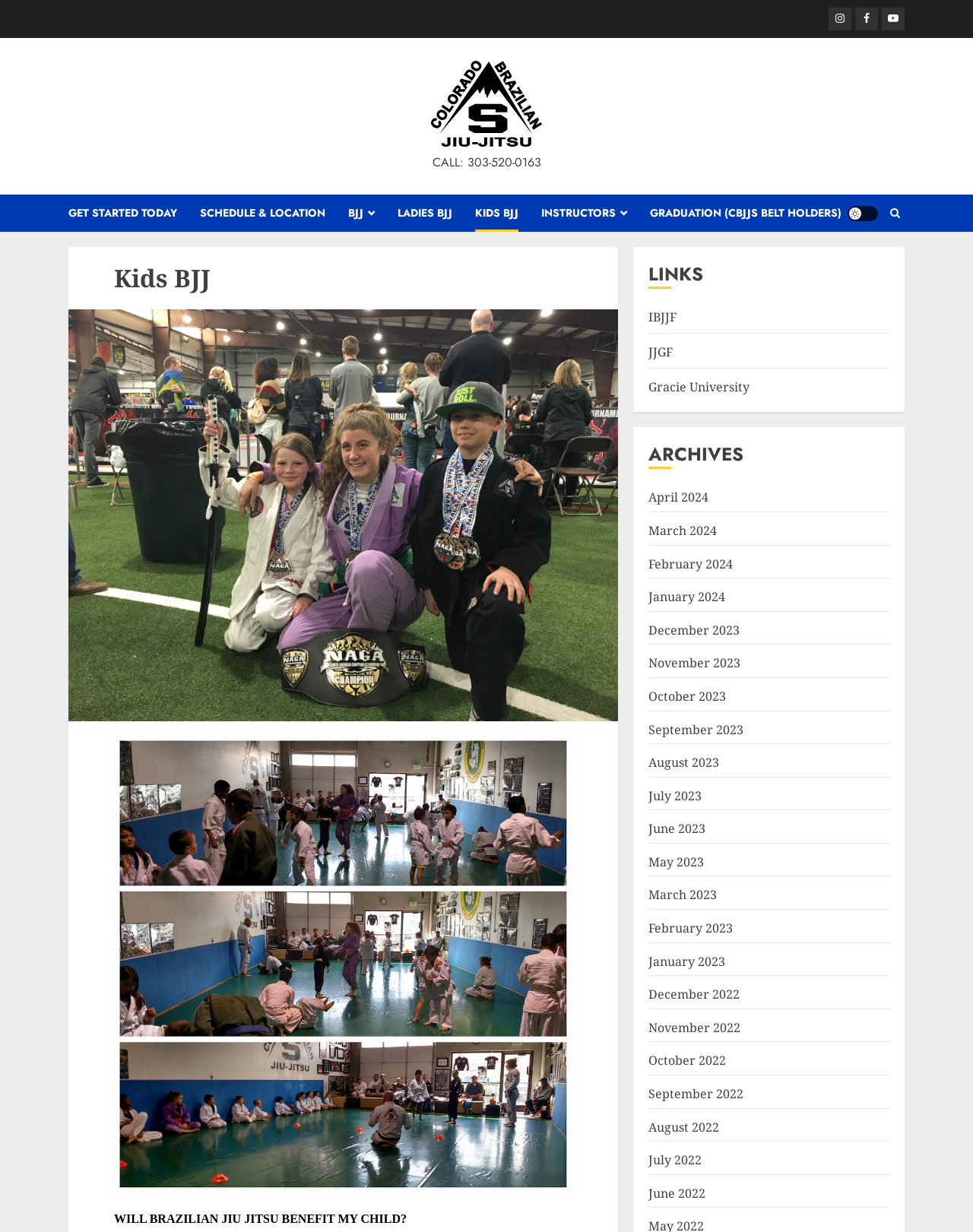What is the phone number to call?
Using the image as a reference, answer the question with a short word or phrase.

303-520-0163